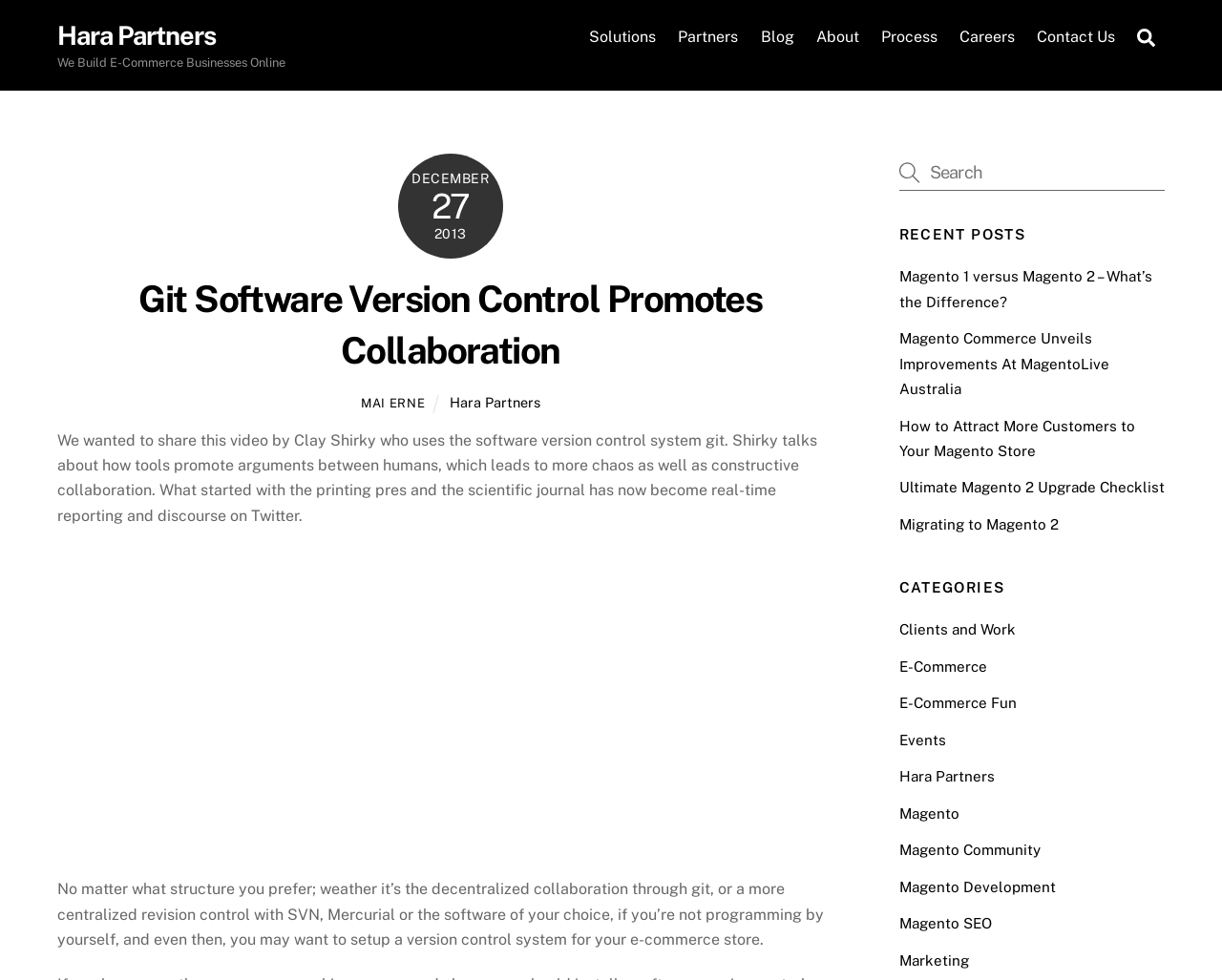Extract the bounding box coordinates of the UI element described by: "Migrating to Magento 2". The coordinates should include four float numbers ranging from 0 to 1, e.g., [left, top, right, bottom].

[0.736, 0.527, 0.866, 0.543]